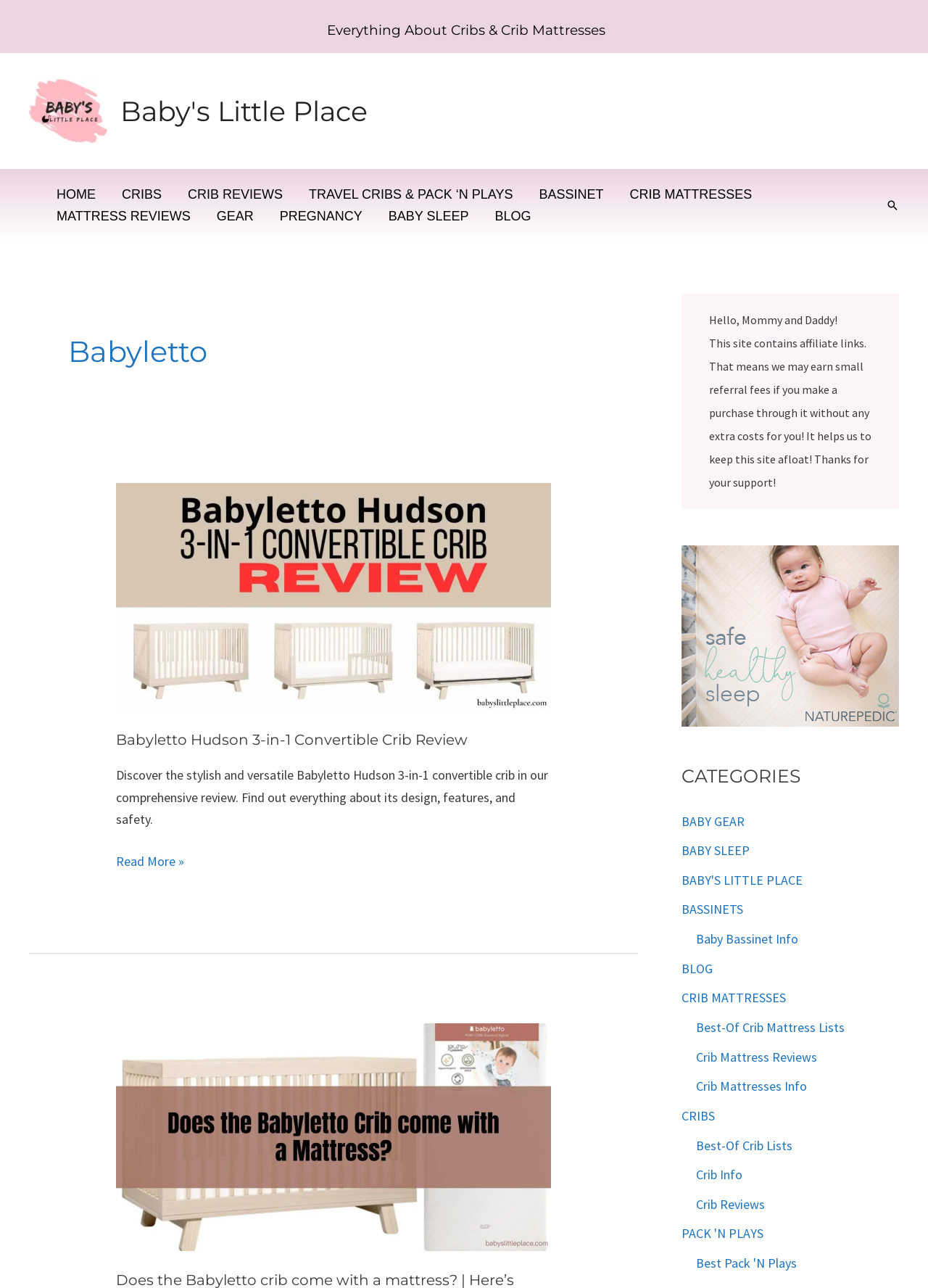What is the purpose of the affiliate links on this webpage?
Refer to the image and provide a thorough answer to the question.

The complementary section has a static text 'This site contains affiliate links. That means we may earn small referral fees if you make a purchase through it without any extra costs for you! It helps us to keep this site afloat! Thanks for your support!' which explains the purpose of the affiliate links on this webpage.